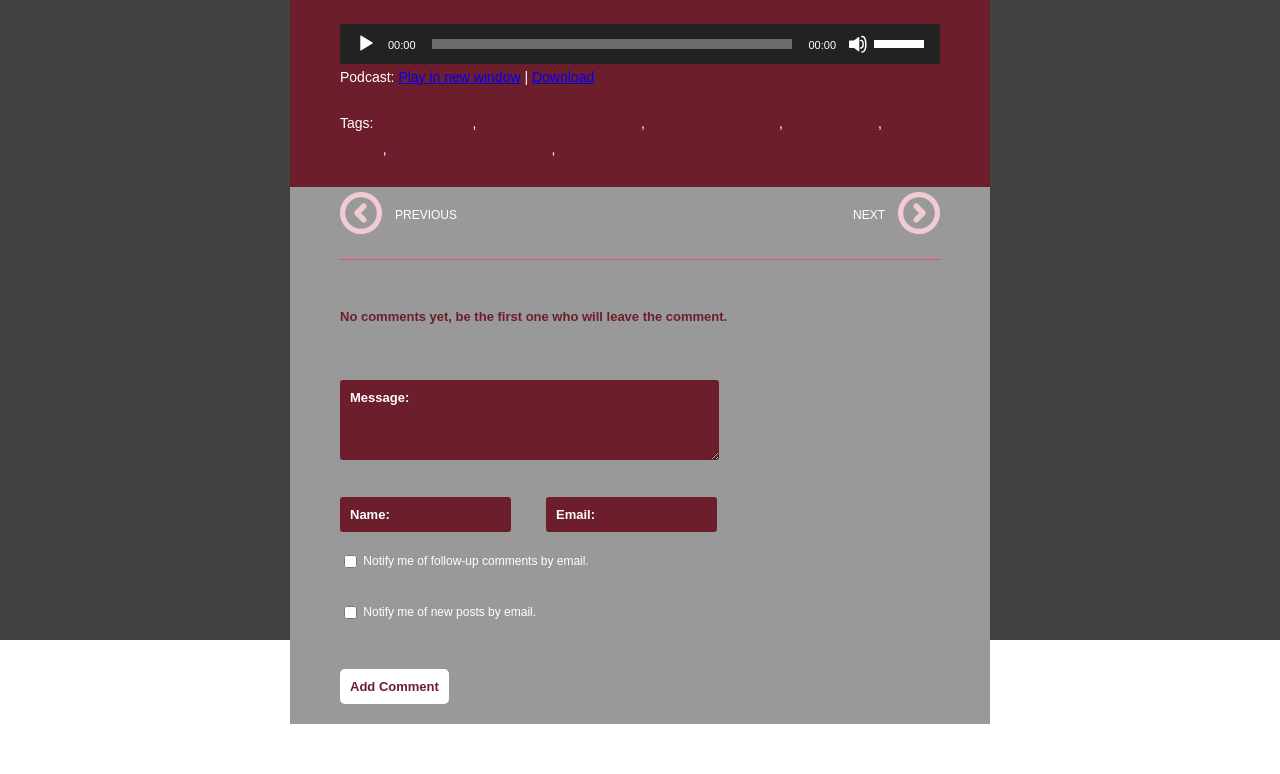Given the description "Laurens School", provide the bounding box coordinates of the corresponding UI element.

[0.266, 0.149, 0.734, 0.203]